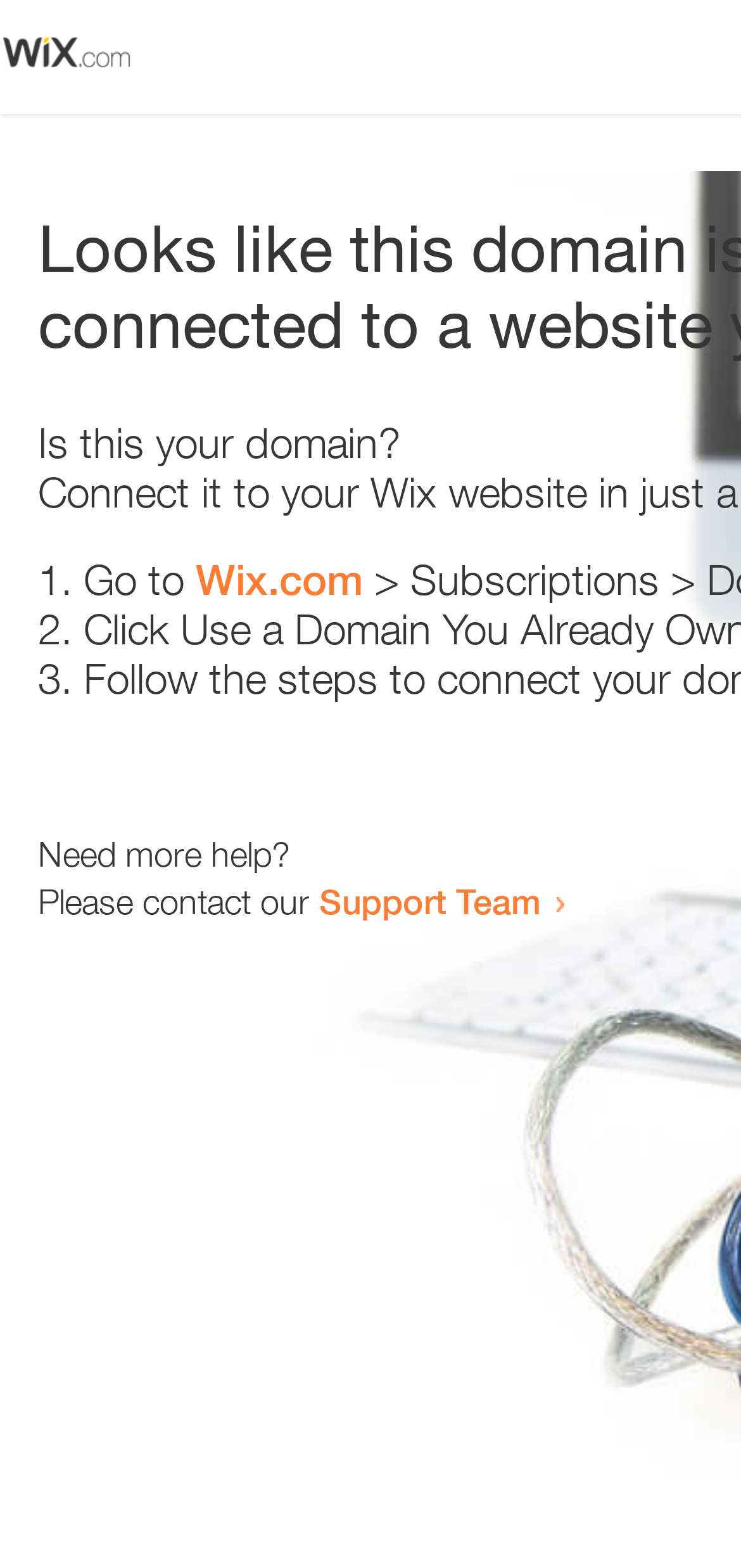Identify the bounding box coordinates for the UI element described as follows: Wix.com. Use the format (top-left x, top-left y, bottom-right x, bottom-right y) and ensure all values are floating point numbers between 0 and 1.

[0.264, 0.354, 0.49, 0.385]